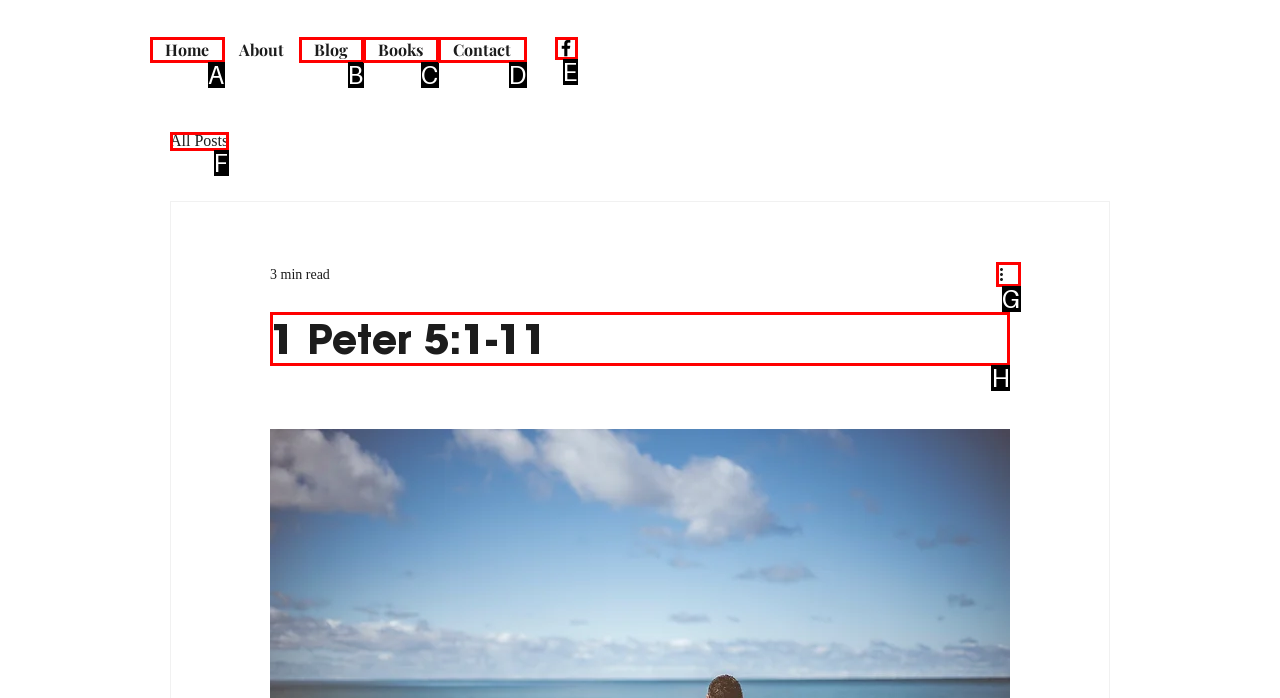Please indicate which HTML element should be clicked to fulfill the following task: read more about 1 Peter 5:1-11. Provide the letter of the selected option.

H